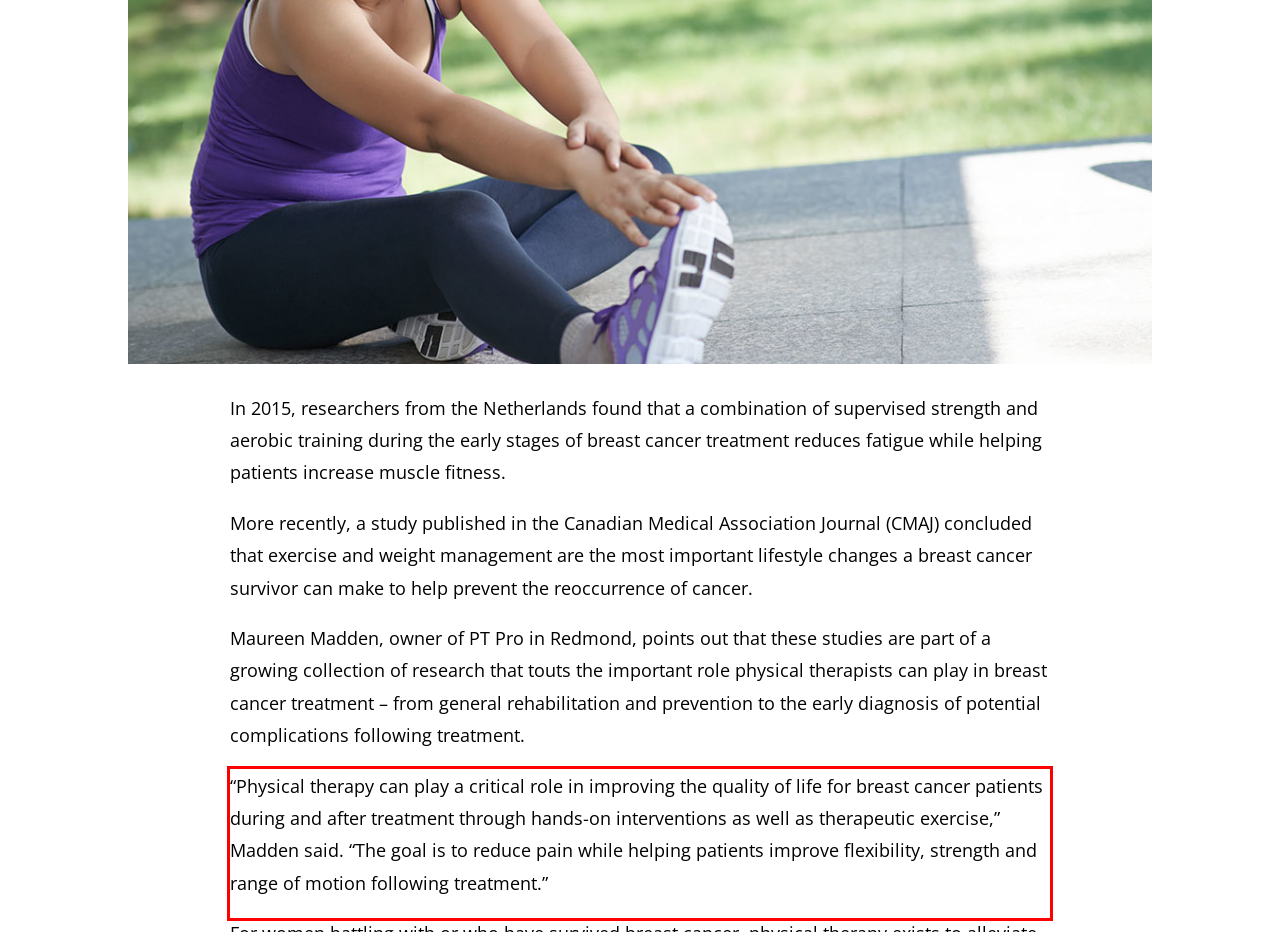Review the screenshot of the webpage and recognize the text inside the red rectangle bounding box. Provide the extracted text content.

“Physical therapy can play a critical role in improving the quality of life for breast cancer patients during and after treatment through hands-on interventions as well as therapeutic exercise,” Madden said. “The goal is to reduce pain while helping patients improve flexibility, strength and range of motion following treatment.”